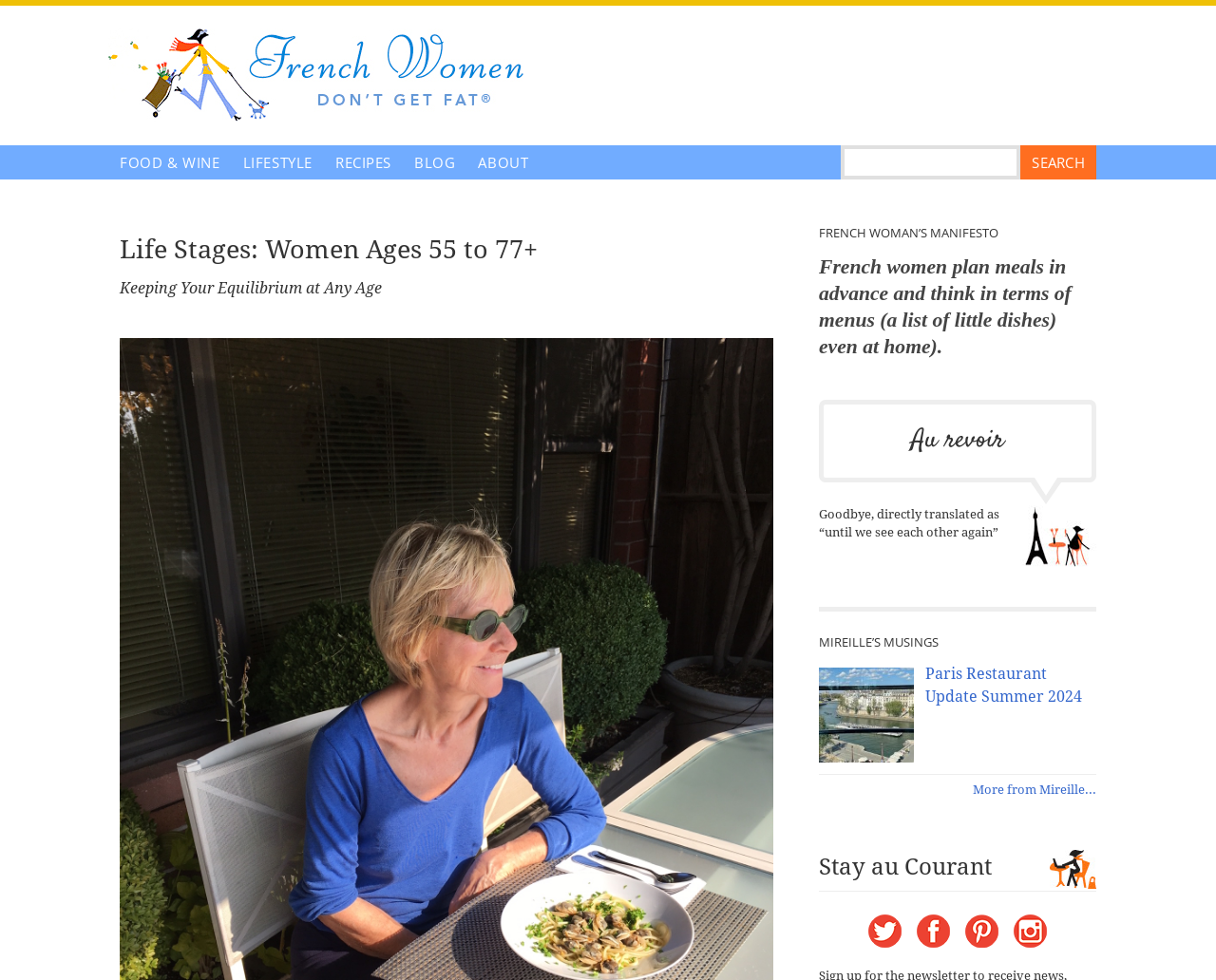Find the bounding box coordinates for the area that should be clicked to accomplish the instruction: "Click on the 'FOOD & WINE' link".

[0.089, 0.148, 0.19, 0.183]